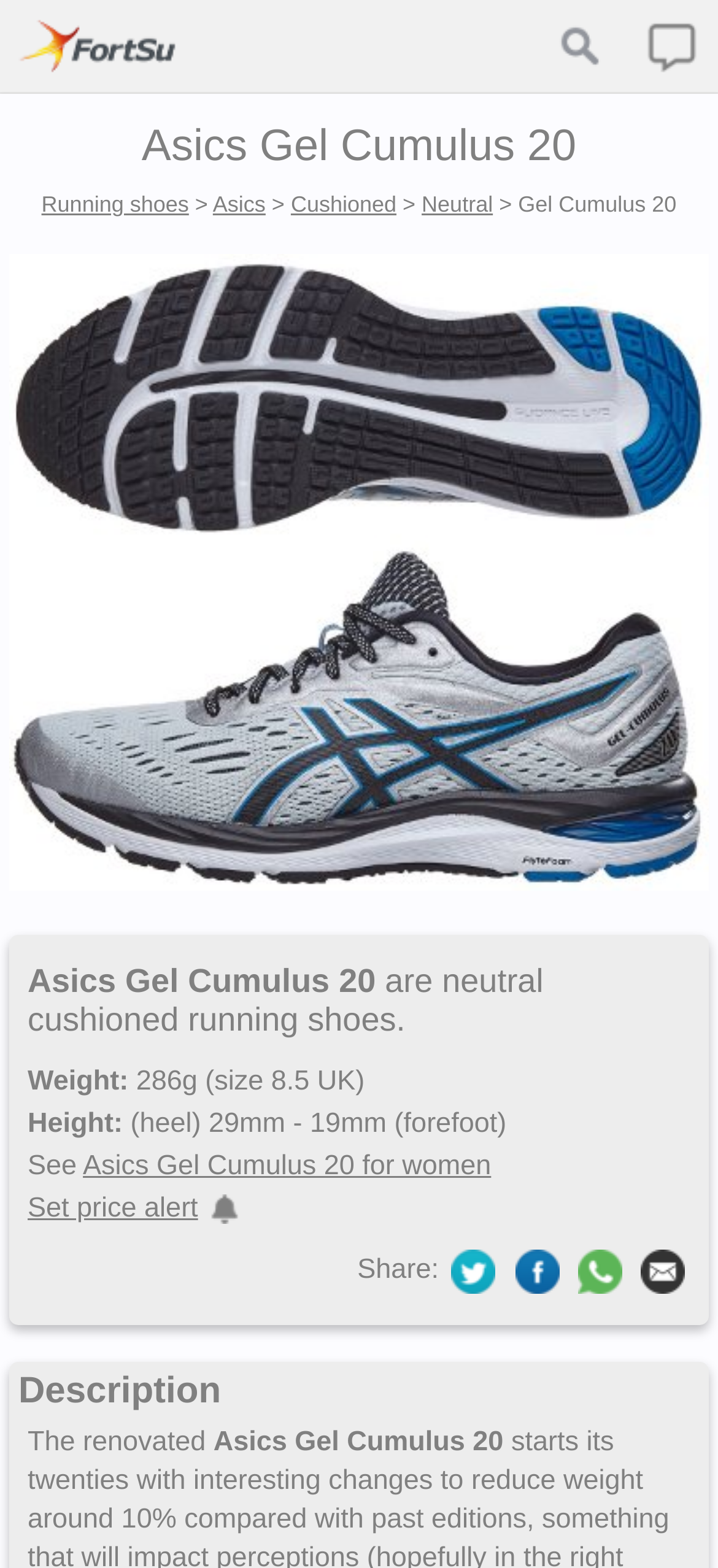Find the bounding box of the web element that fits this description: "Running shoes".

[0.058, 0.122, 0.263, 0.138]